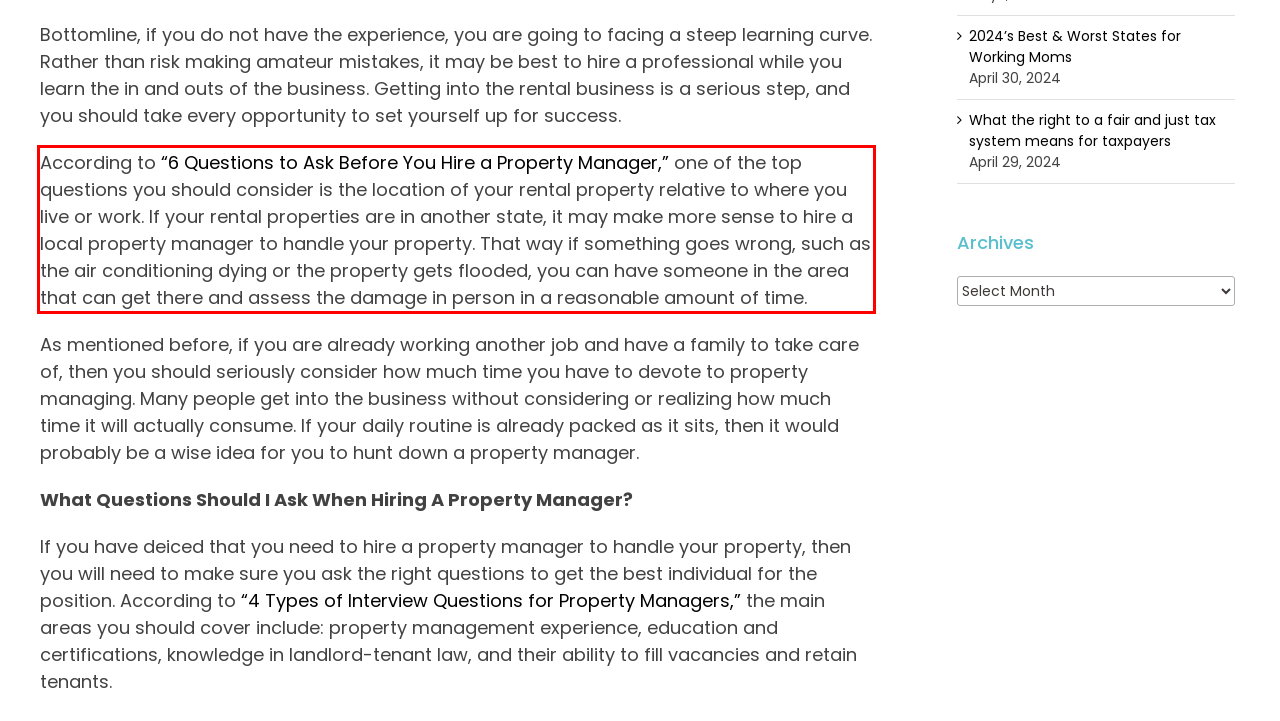Please identify the text within the red rectangular bounding box in the provided webpage screenshot.

According to “6 Questions to Ask Before You Hire a Property Manager,” one of the top questions you should consider is the location of your rental property relative to where you live or work. If your rental properties are in another state, it may make more sense to hire a local property manager to handle your property. That way if something goes wrong, such as the air conditioning dying or the property gets flooded, you can have someone in the area that can get there and assess the damage in person in a reasonable amount of time.